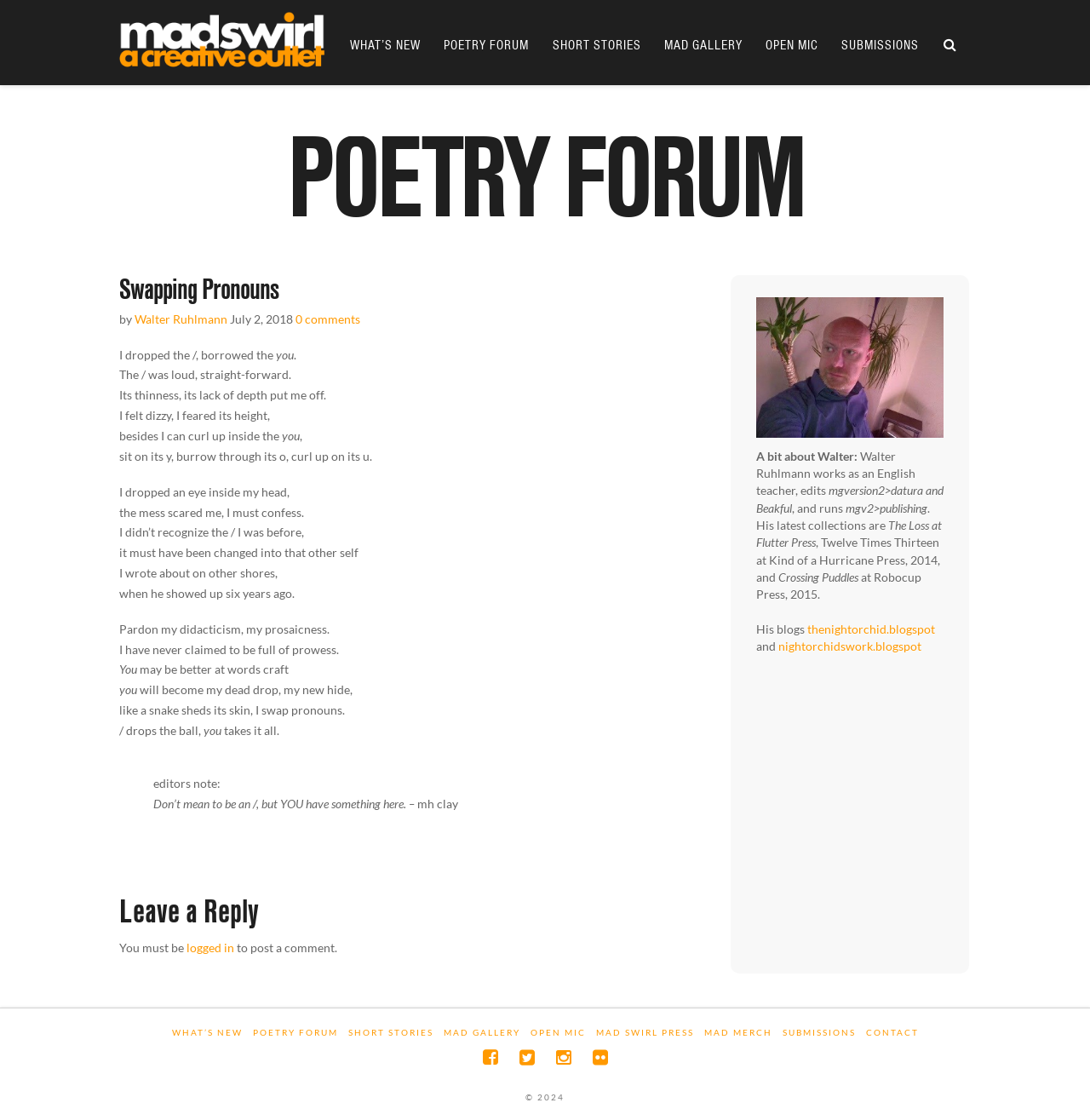What is the title of the poetry forum? Using the information from the screenshot, answer with a single word or phrase.

POETRY FORUM